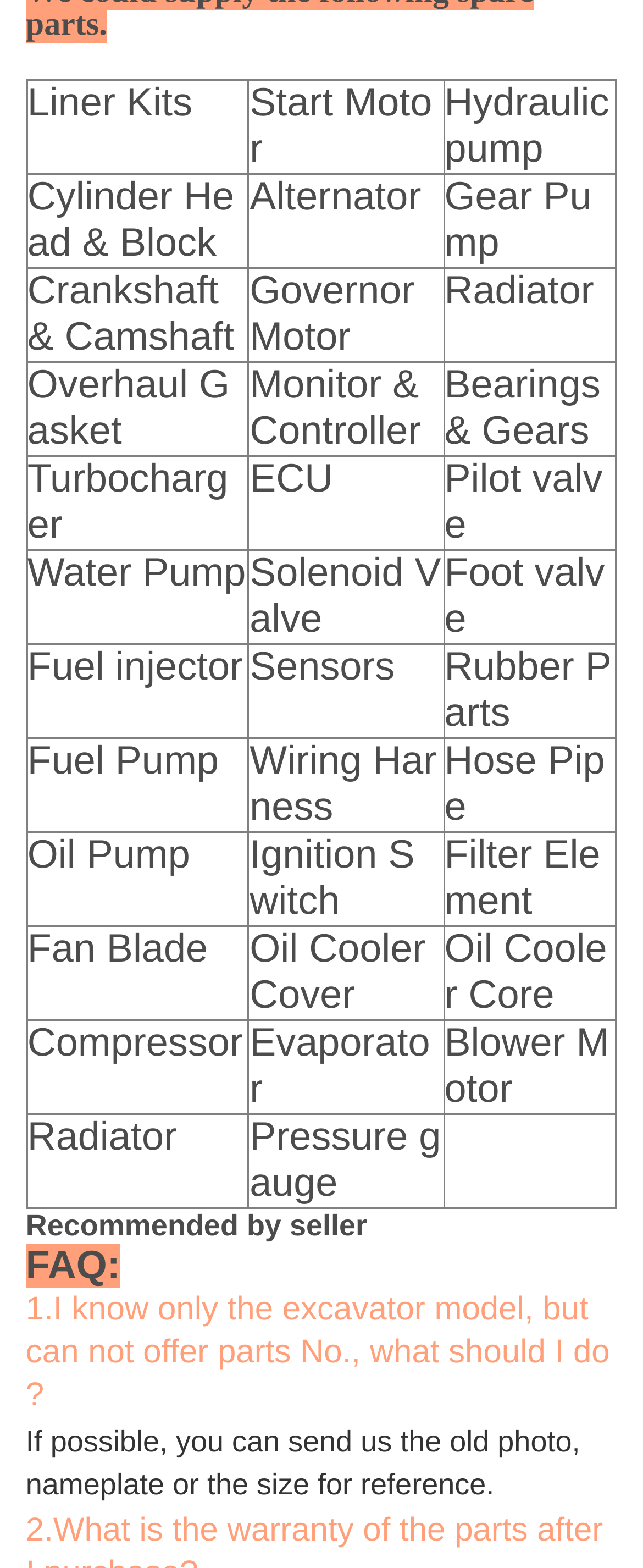Answer briefly with one word or phrase:
What is the last item in the third row?

Gear Pump